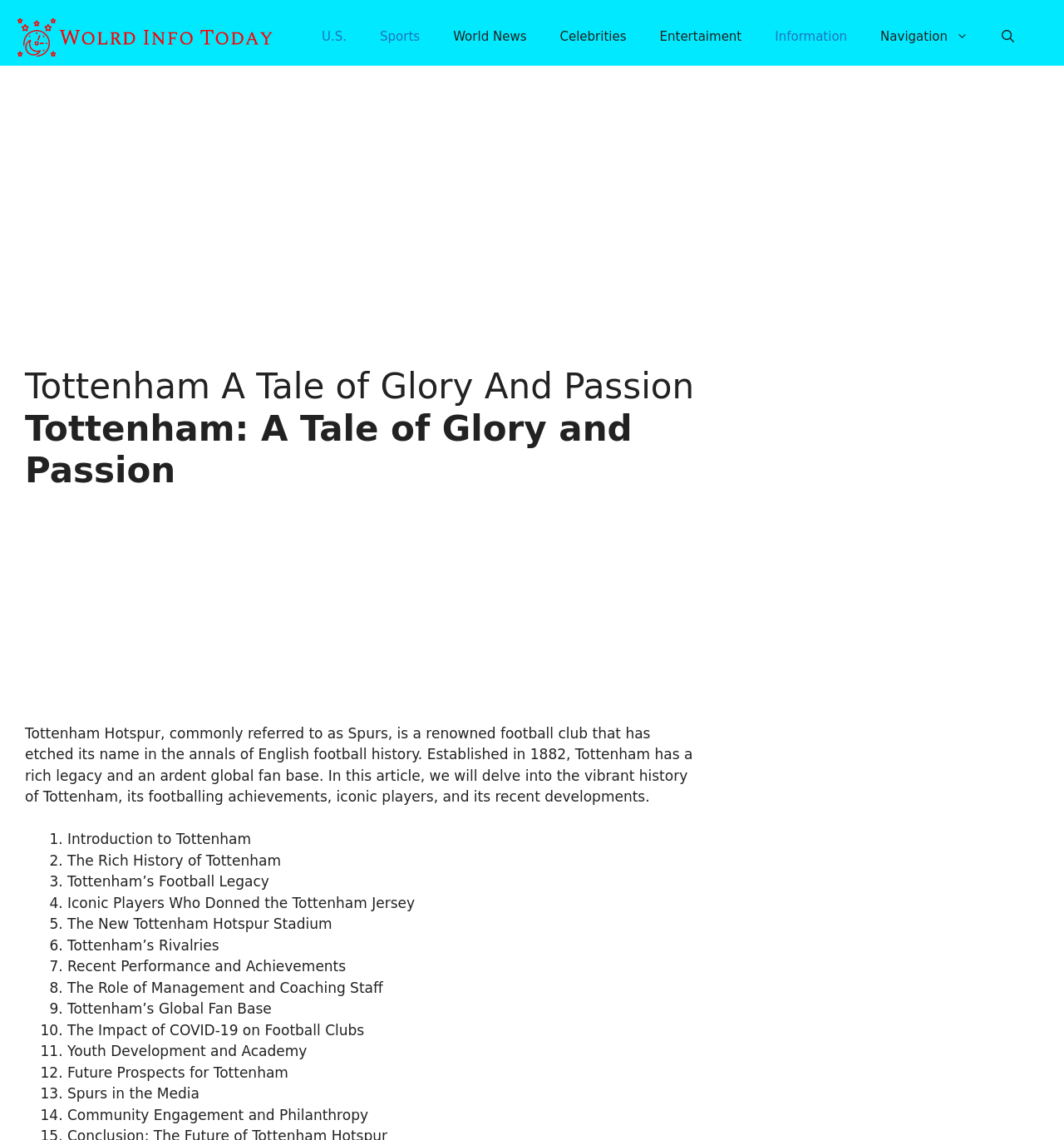Please provide the bounding box coordinates for the element that needs to be clicked to perform the following instruction: "Open search". The coordinates should be given as four float numbers between 0 and 1, i.e., [left, top, right, bottom].

[0.926, 0.02, 0.969, 0.045]